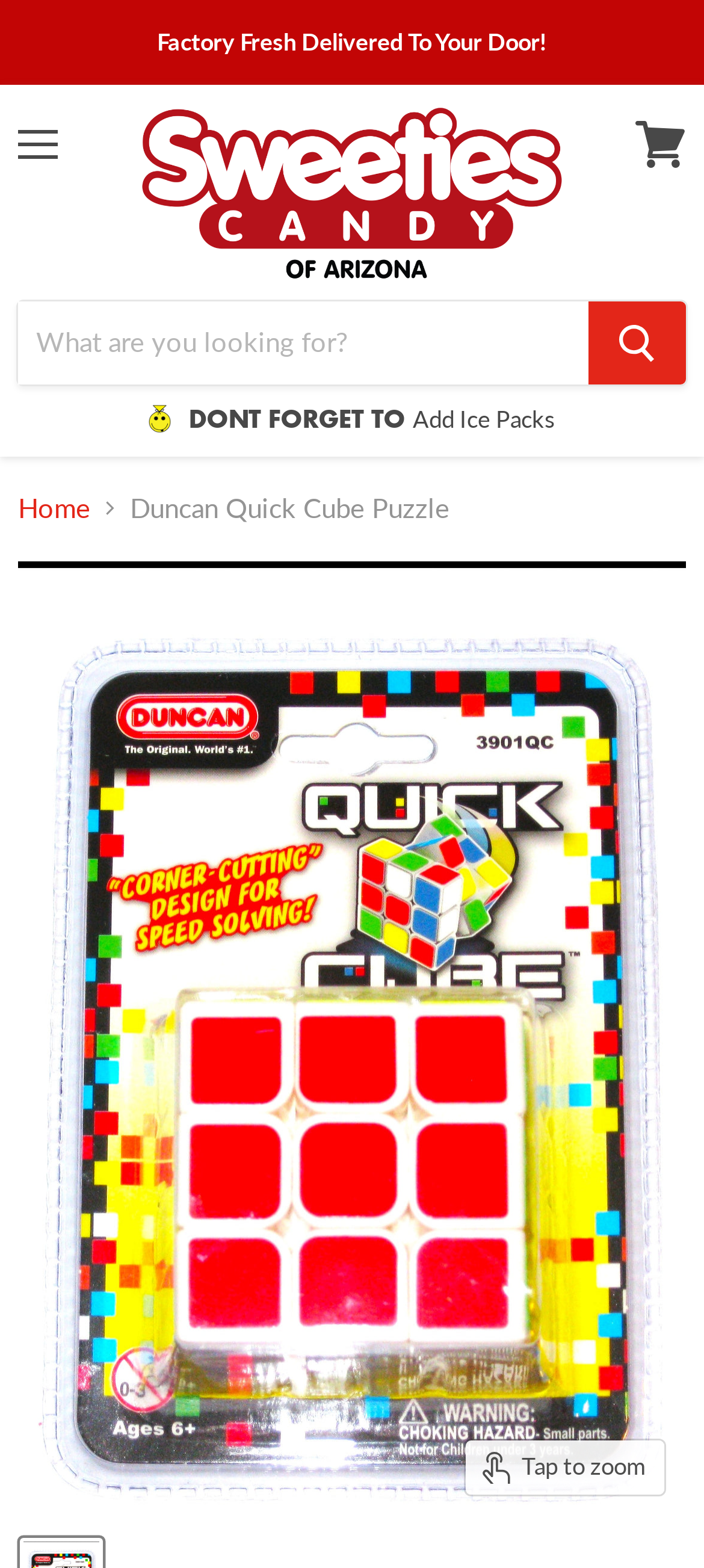What is the purpose of the 'Add Ice Packs' button?
From the image, respond using a single word or phrase.

To add ice packs to the order